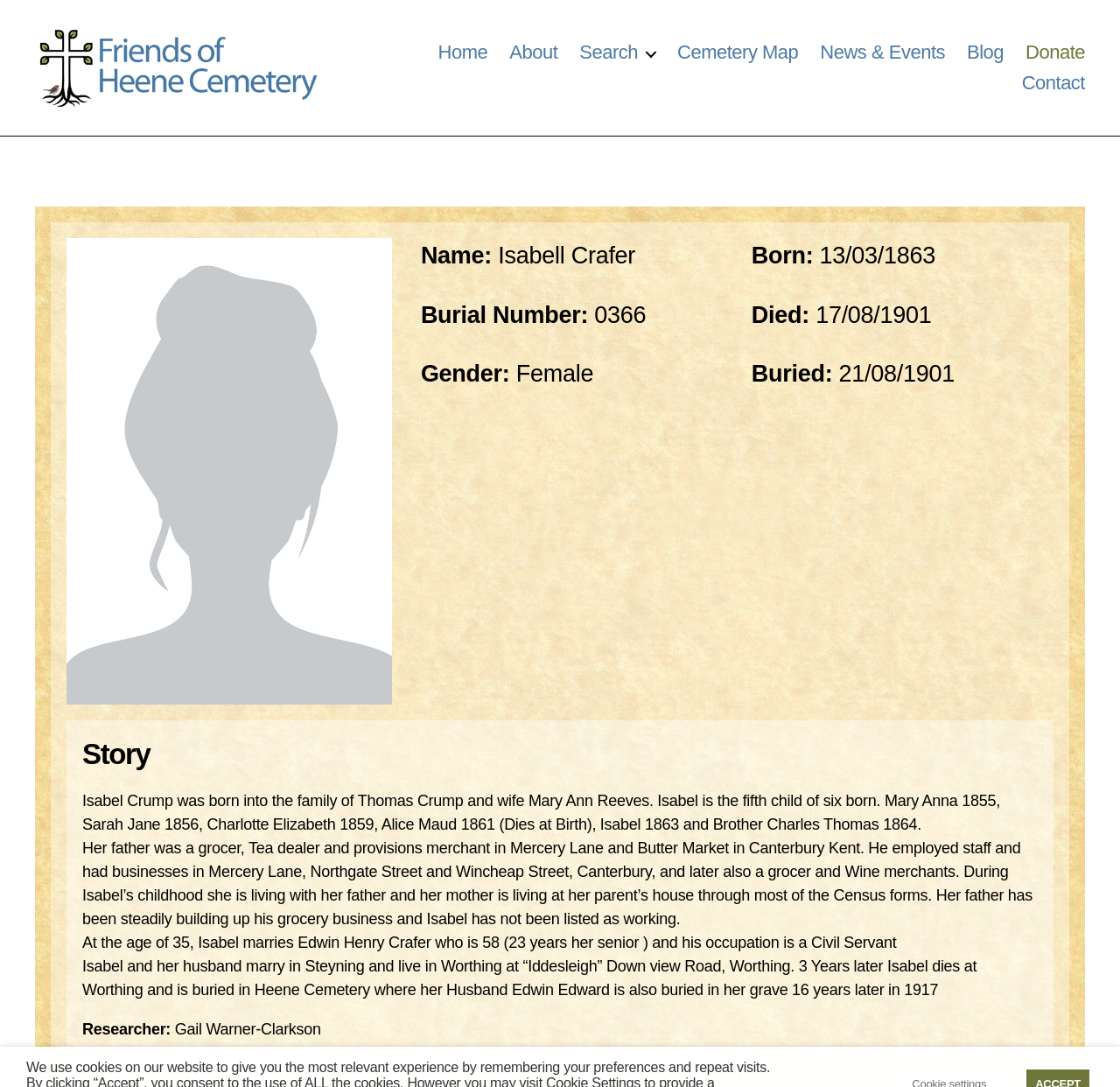Please indicate the bounding box coordinates of the element's region to be clicked to achieve the instruction: "Go to the PERFORMANCES page". Provide the coordinates as four float numbers between 0 and 1, i.e., [left, top, right, bottom].

None